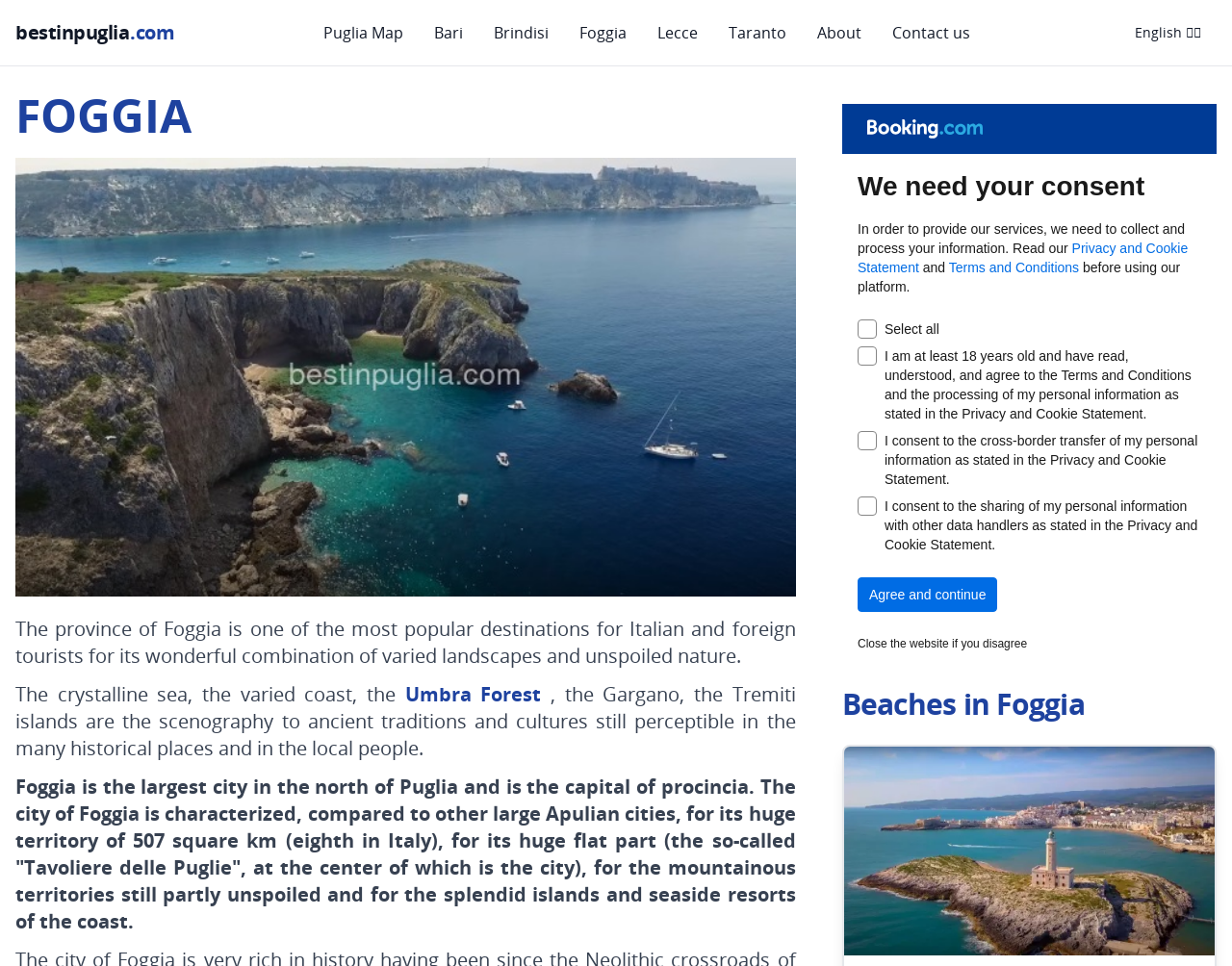Determine the bounding box coordinates for the element that should be clicked to follow this instruction: "Switch to English language". The coordinates should be given as four float numbers between 0 and 1, in the format [left, top, right, bottom].

[0.909, 0.016, 0.988, 0.052]